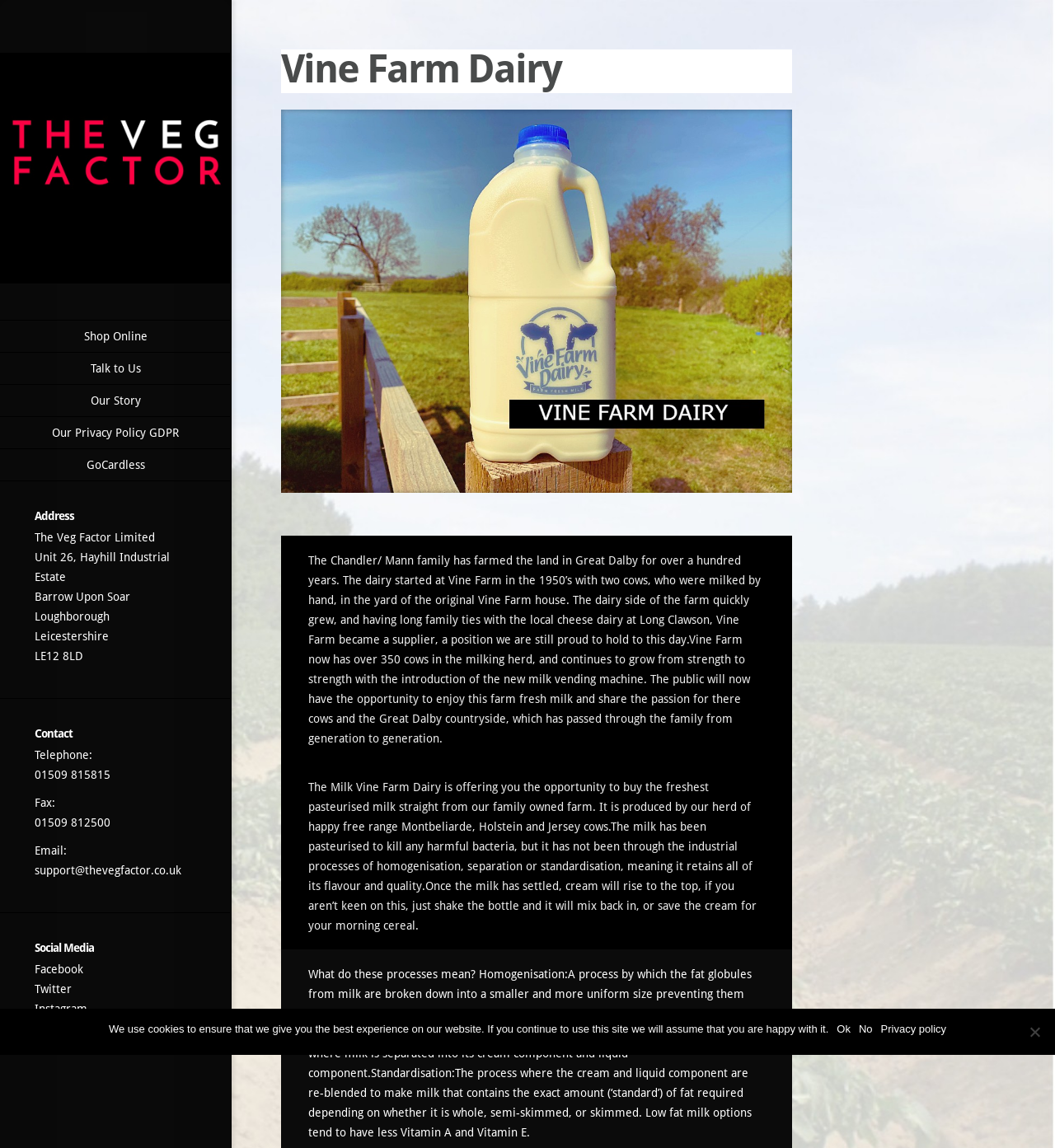Please identify the bounding box coordinates of the clickable region that I should interact with to perform the following instruction: "Click the 'Twitter' link". The coordinates should be expressed as four float numbers between 0 and 1, i.e., [left, top, right, bottom].

[0.033, 0.856, 0.068, 0.867]